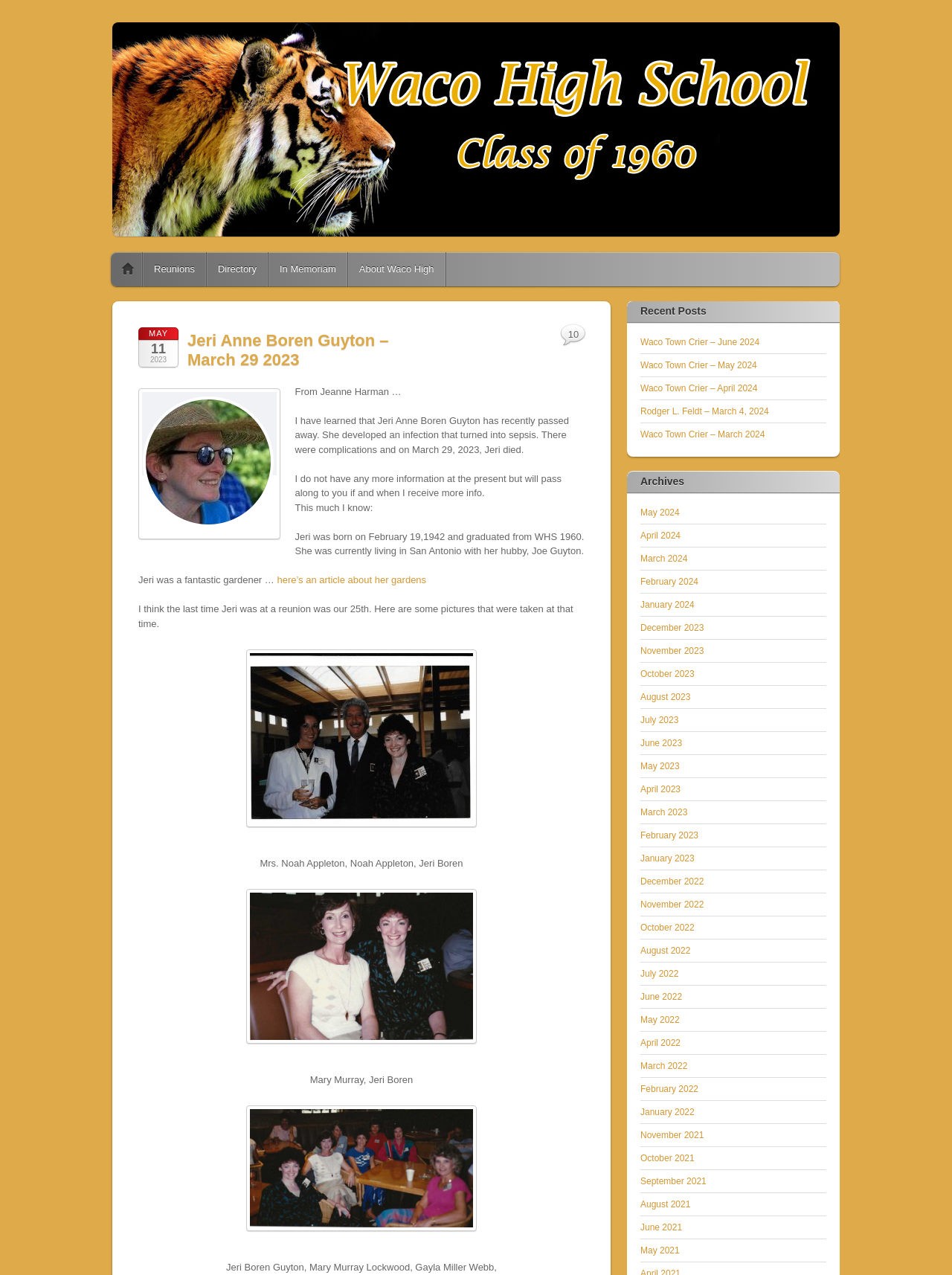What is the date of Jeri's passing?
Please respond to the question with a detailed and well-explained answer.

The passage mentions 'on March 29, 2023, Jeri died.' This indicates that March 29, 2023 is the date of Jeri's passing.